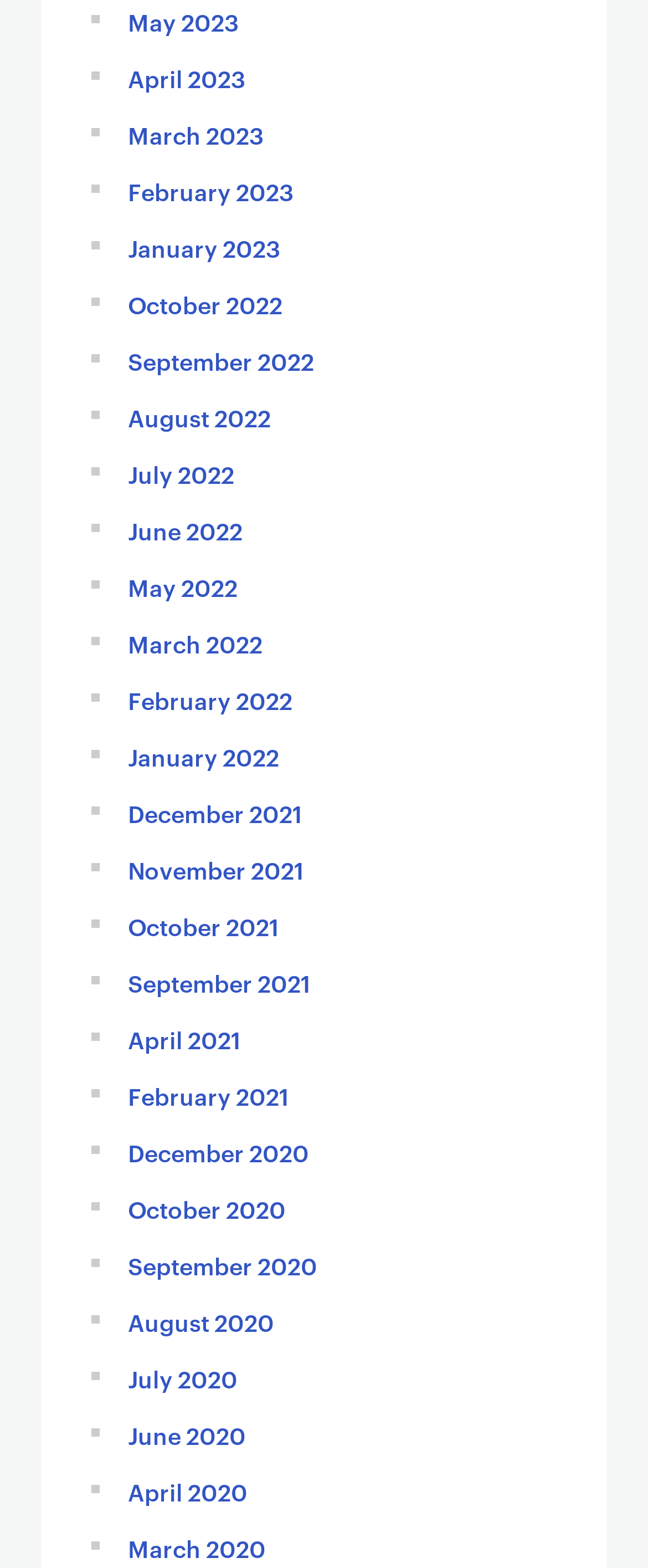Can you specify the bounding box coordinates for the region that should be clicked to fulfill this instruction: "view May 2023".

[0.197, 0.003, 0.369, 0.023]